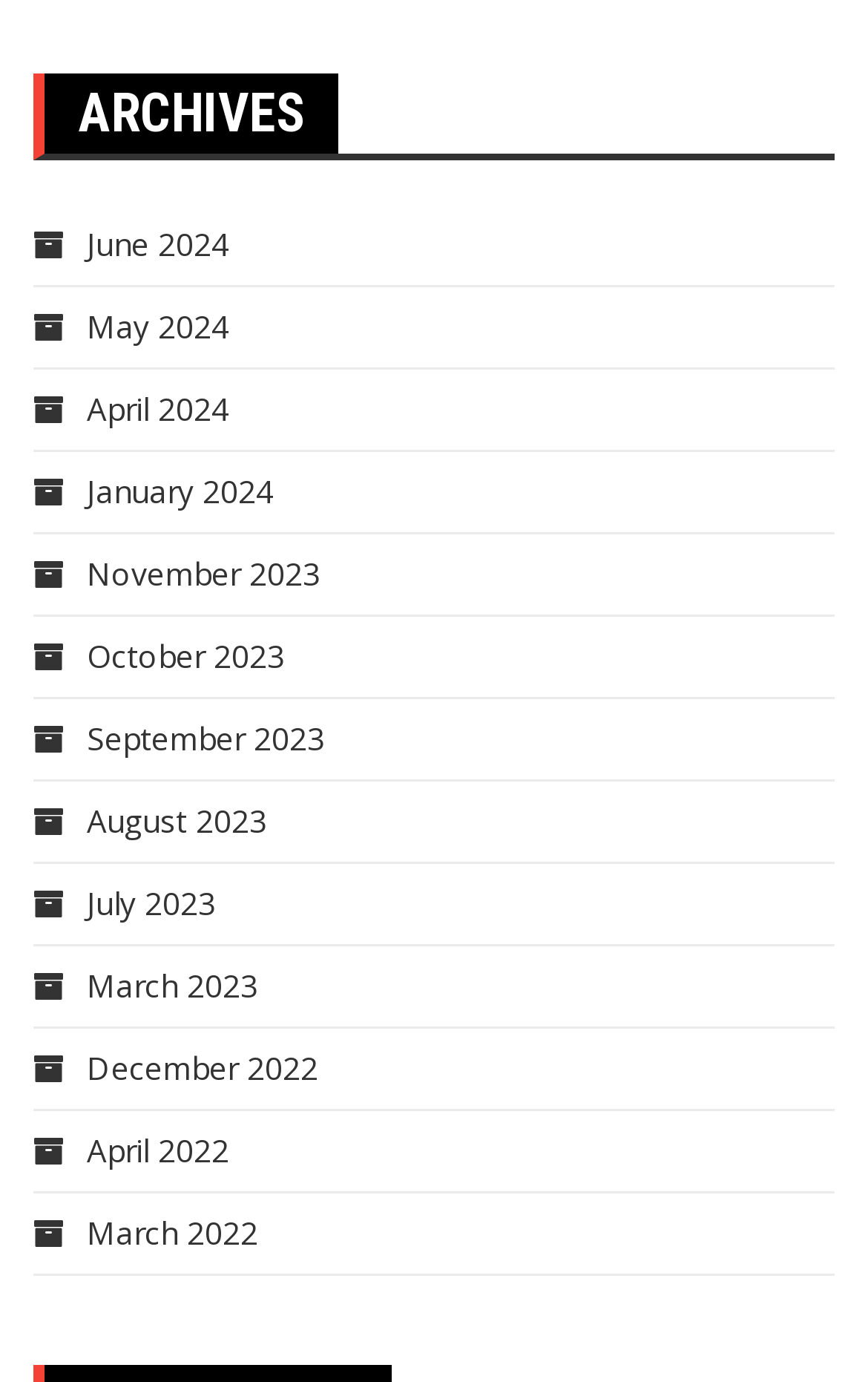Could you specify the bounding box coordinates for the clickable section to complete the following instruction: "Browse the BUSINESS category"?

None